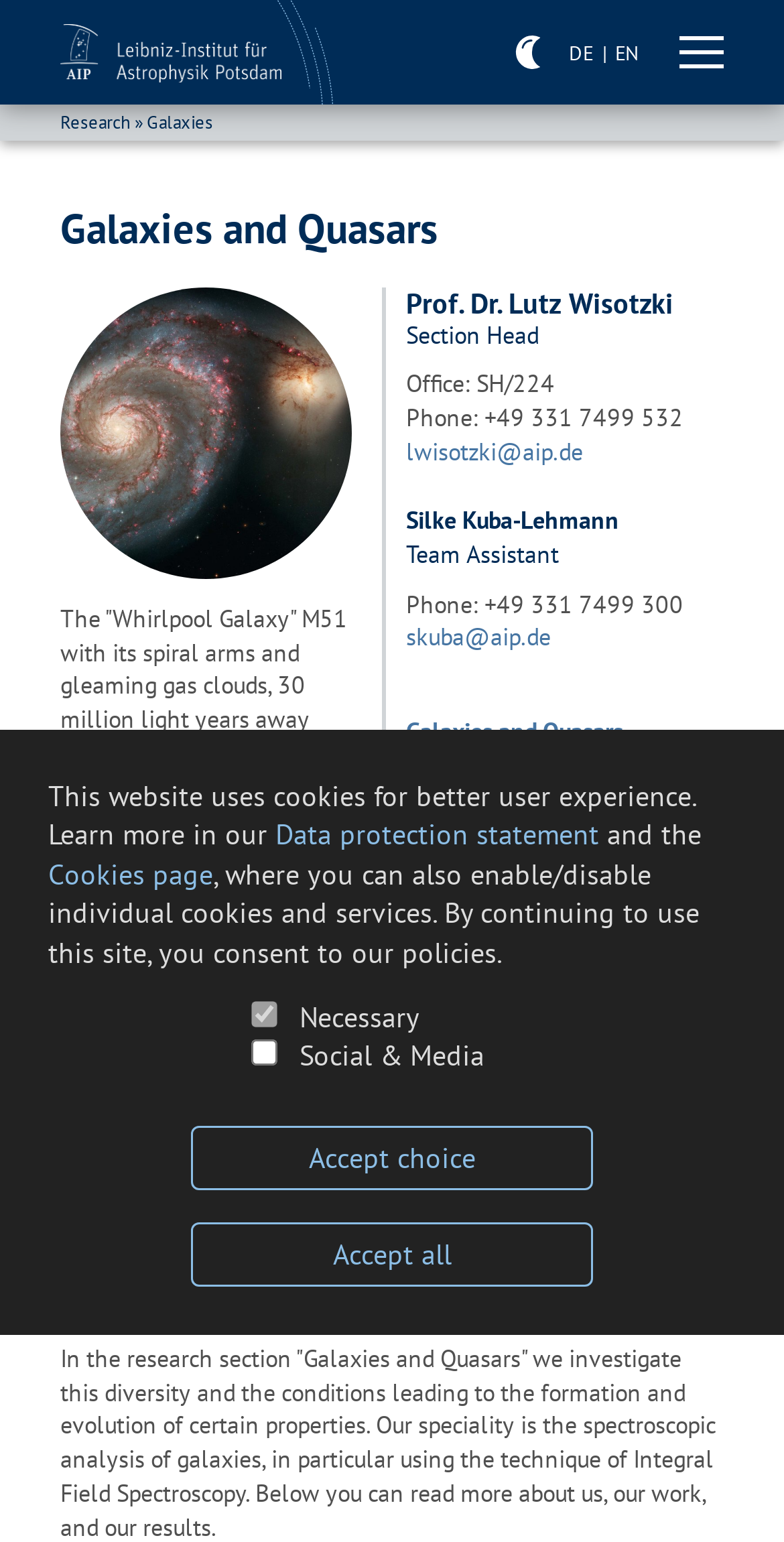For the given element description Circumgalactic Medium, determine the bounding box coordinates of the UI element. The coordinates should follow the format (top-left x, top-left y, bottom-right x, bottom-right y) and be within the range of 0 to 1.

[0.518, 0.552, 0.818, 0.571]